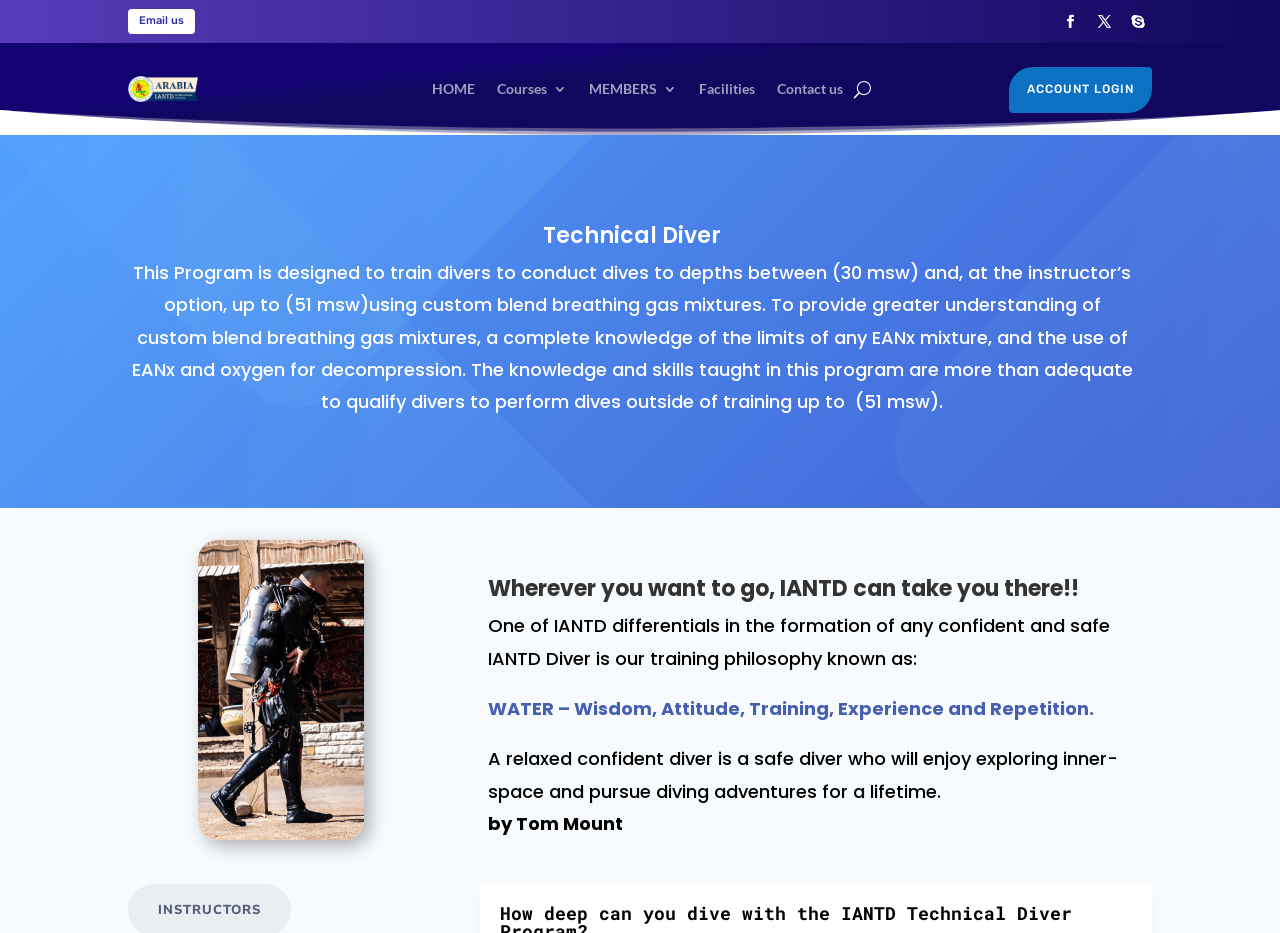Locate the bounding box coordinates of the clickable area to execute the instruction: "Contact us". Provide the coordinates as four float numbers between 0 and 1, represented as [left, top, right, bottom].

[0.607, 0.055, 0.659, 0.136]